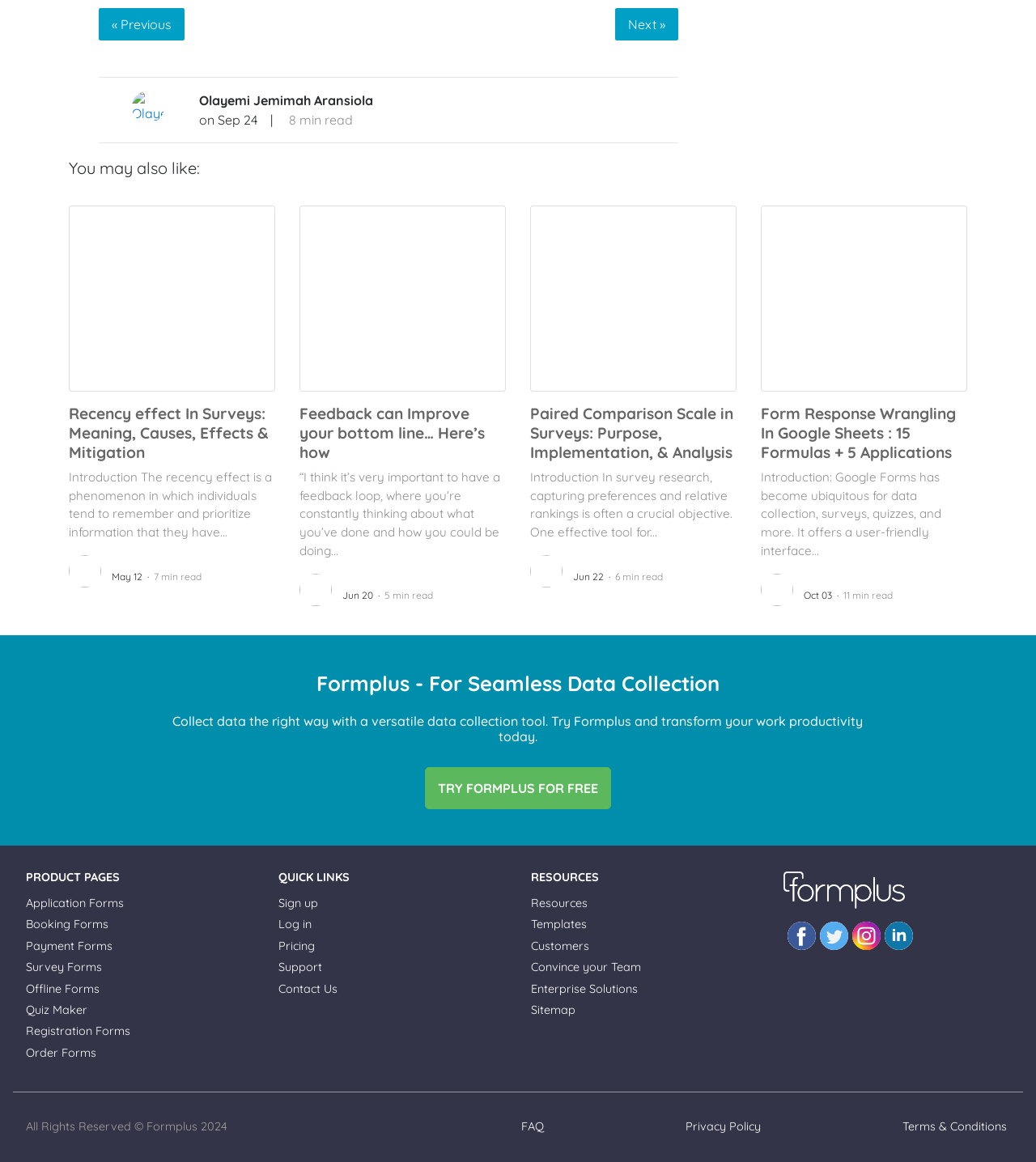How many social media links are present at the bottom of the webpage?
Kindly offer a comprehensive and detailed response to the question.

At the bottom of the webpage, there are four social media links: Facebook, Twitter, Instagram, and Linkedin, which can be used to connect with Formplus on these platforms.